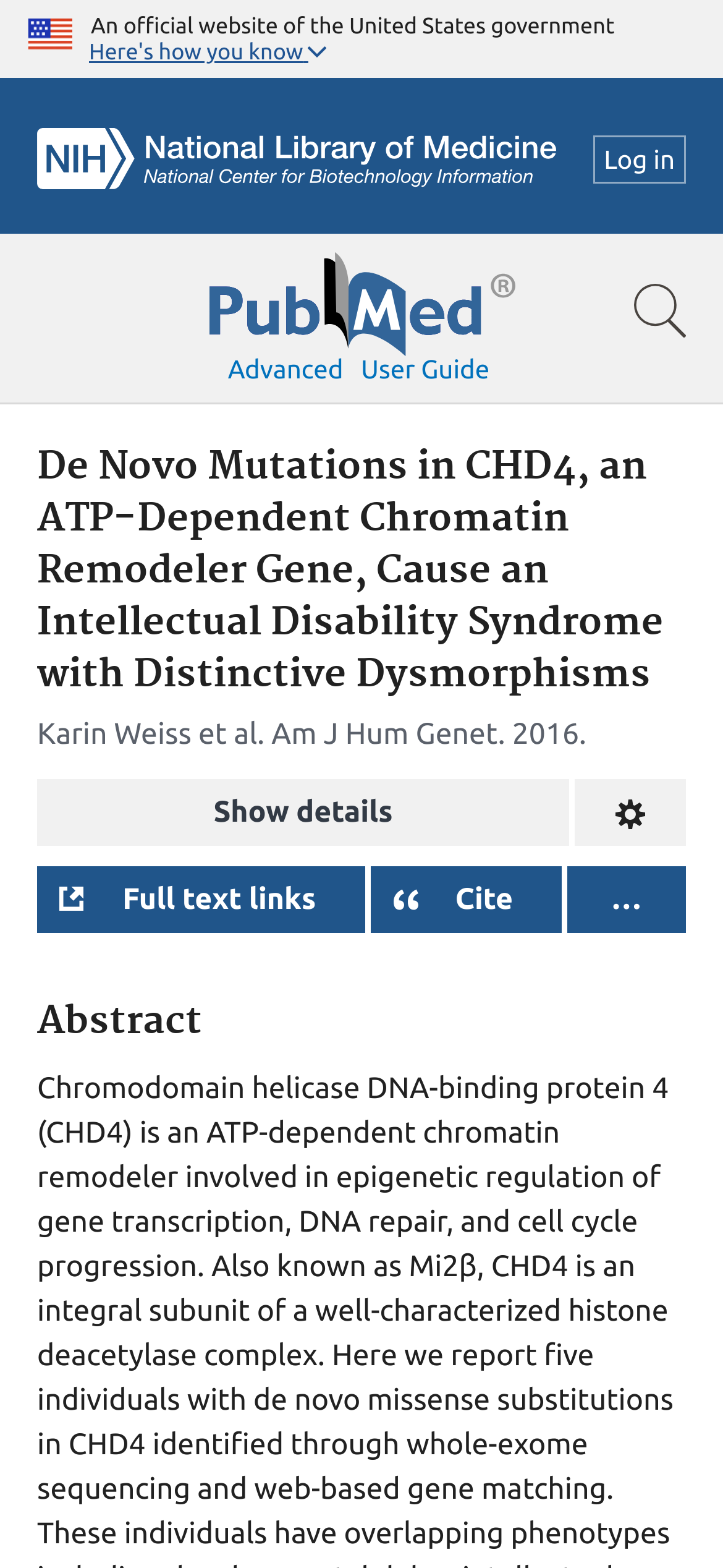Refer to the image and provide a thorough answer to this question:
How many buttons are below the abstract heading?

There are four buttons below the abstract heading, which are 'Full text links', 'Open dialog with citation text in different styles', 'Cite', and '…', with bounding boxes of [0.051, 0.552, 0.504, 0.594], [0.512, 0.552, 0.776, 0.594], [0.63, 0.562, 0.71, 0.584], and [0.784, 0.552, 0.949, 0.594] respectively.